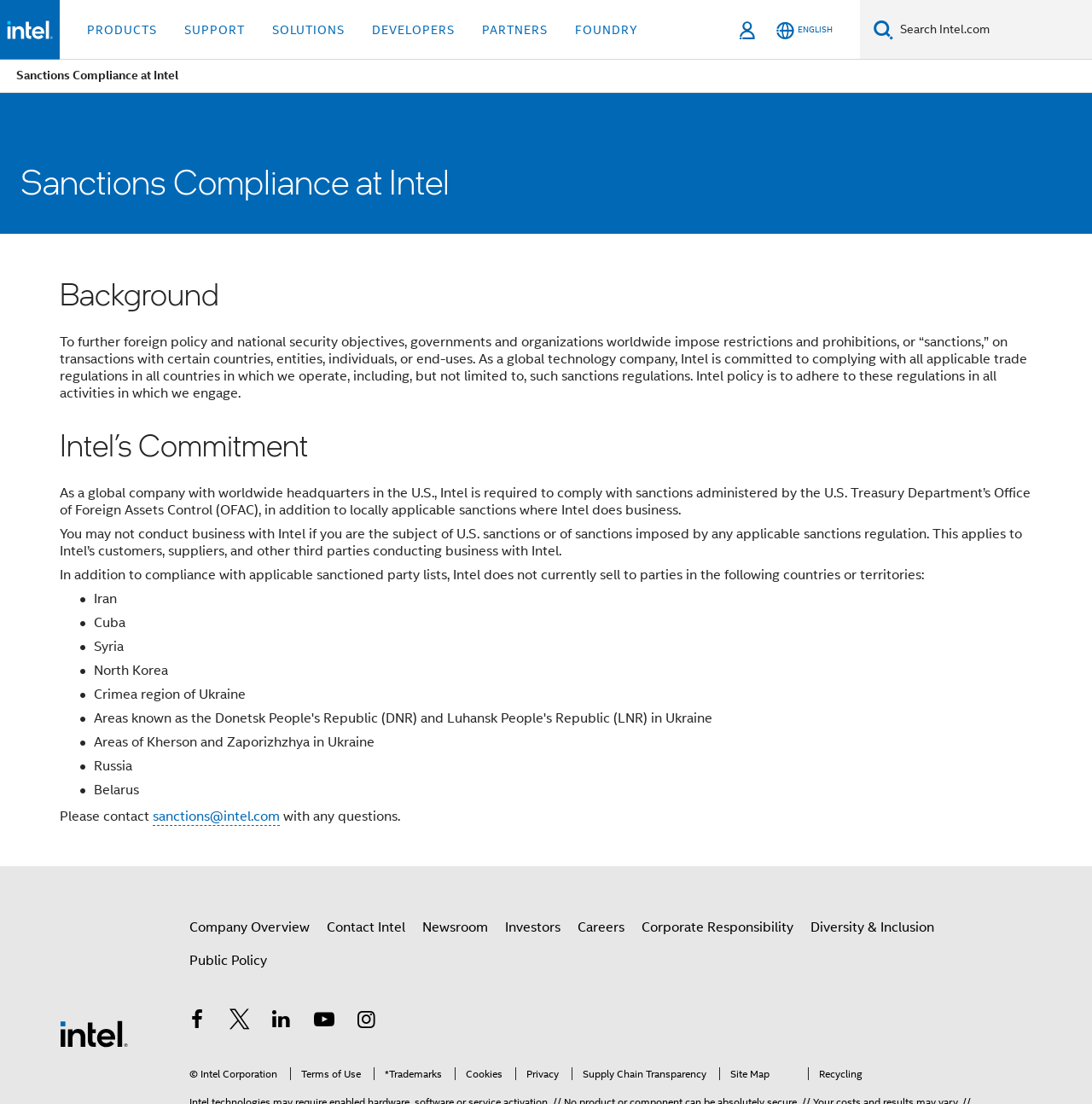Identify the bounding box coordinates of the section that should be clicked to achieve the task described: "Contact Intel".

[0.299, 0.826, 0.371, 0.854]